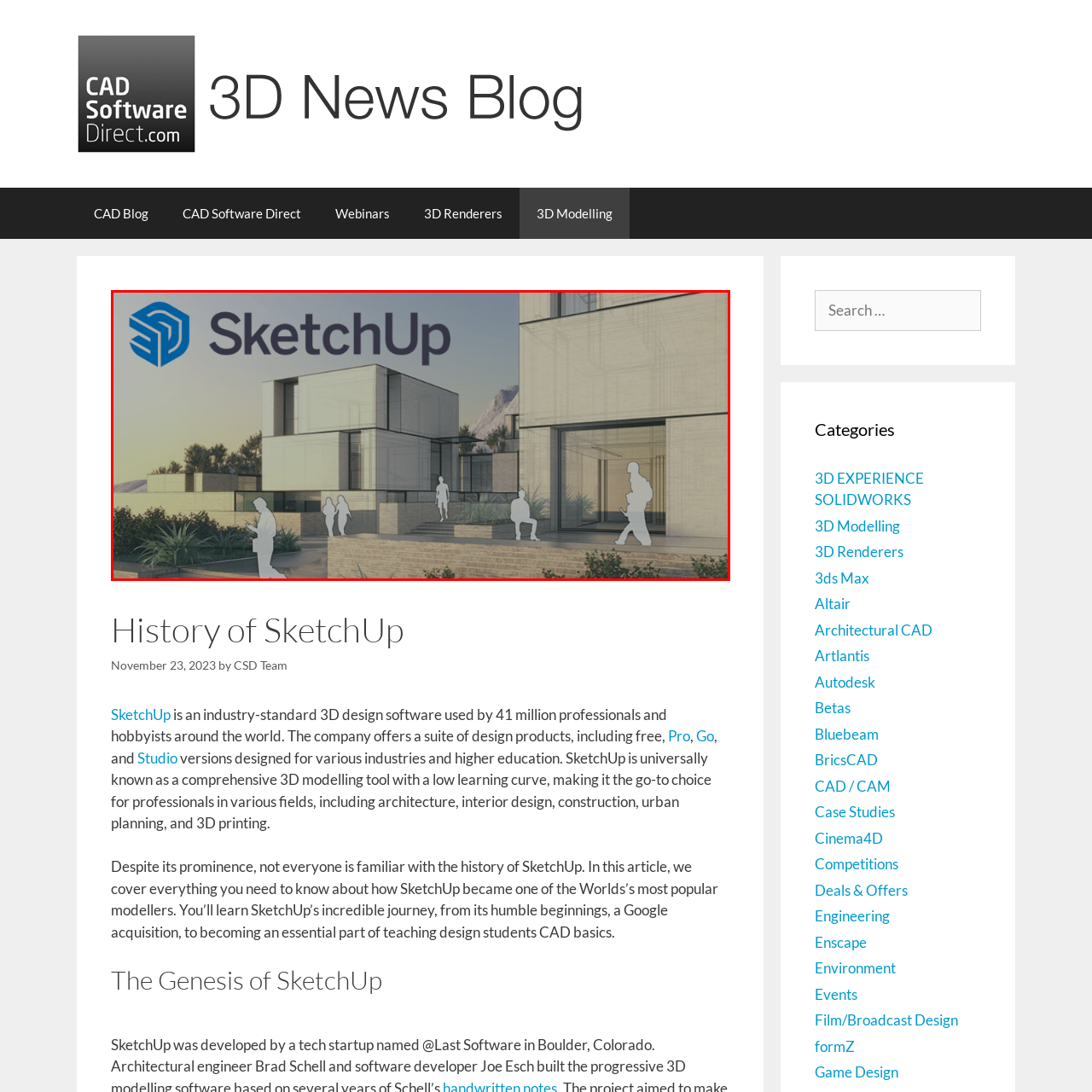What is SketchUp widely recognized as?
Scrutinize the image inside the red bounding box and provide a detailed and extensive answer to the question.

SketchUp is widely recognized and utilized by millions of professionals and hobbyists in various fields, including architecture, interior design, and construction, as a powerful and versatile 3D modeling software, emphasizing its capabilities and popularity in the industry.